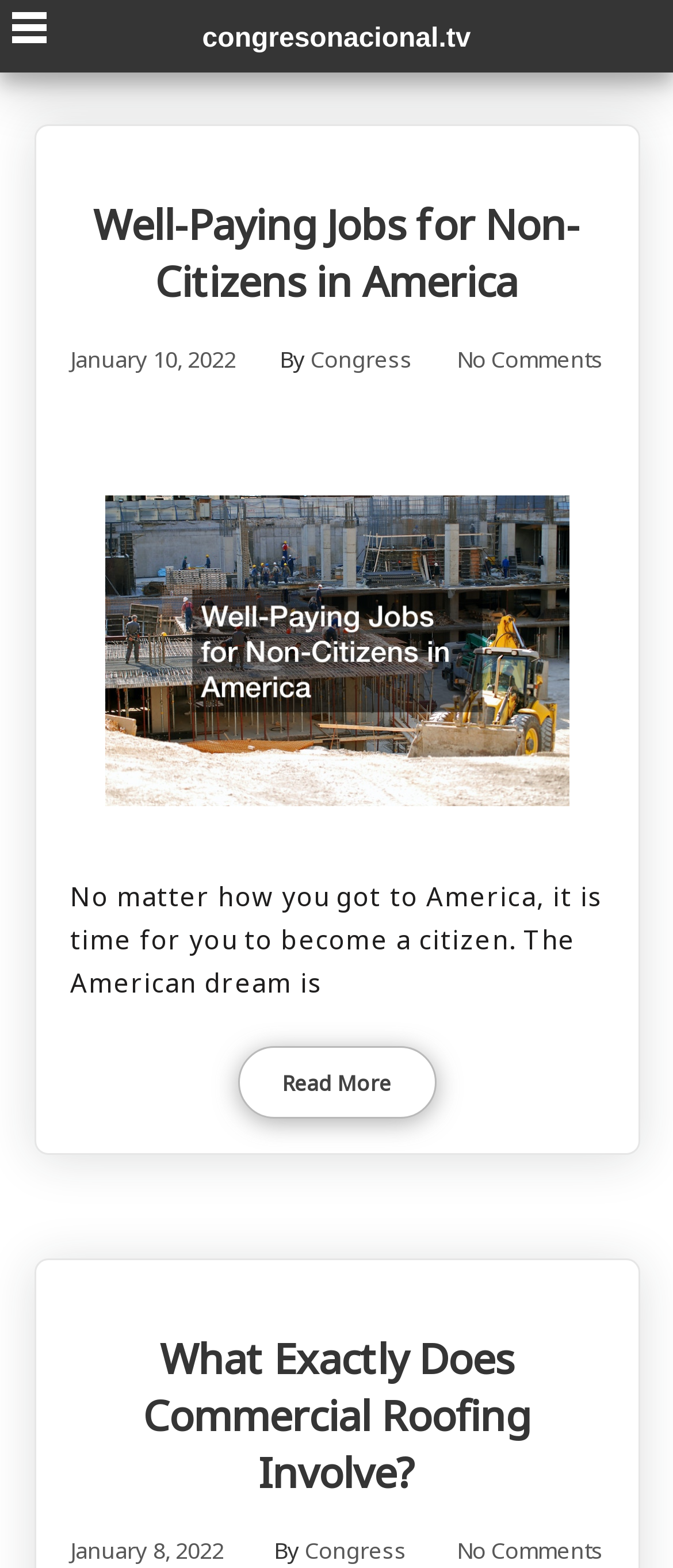Please identify the bounding box coordinates of the element's region that should be clicked to execute the following instruction: "Read more about What Exactly Does Commercial Roofing Involve?". The bounding box coordinates must be four float numbers between 0 and 1, i.e., [left, top, right, bottom].

[0.213, 0.848, 0.787, 0.957]